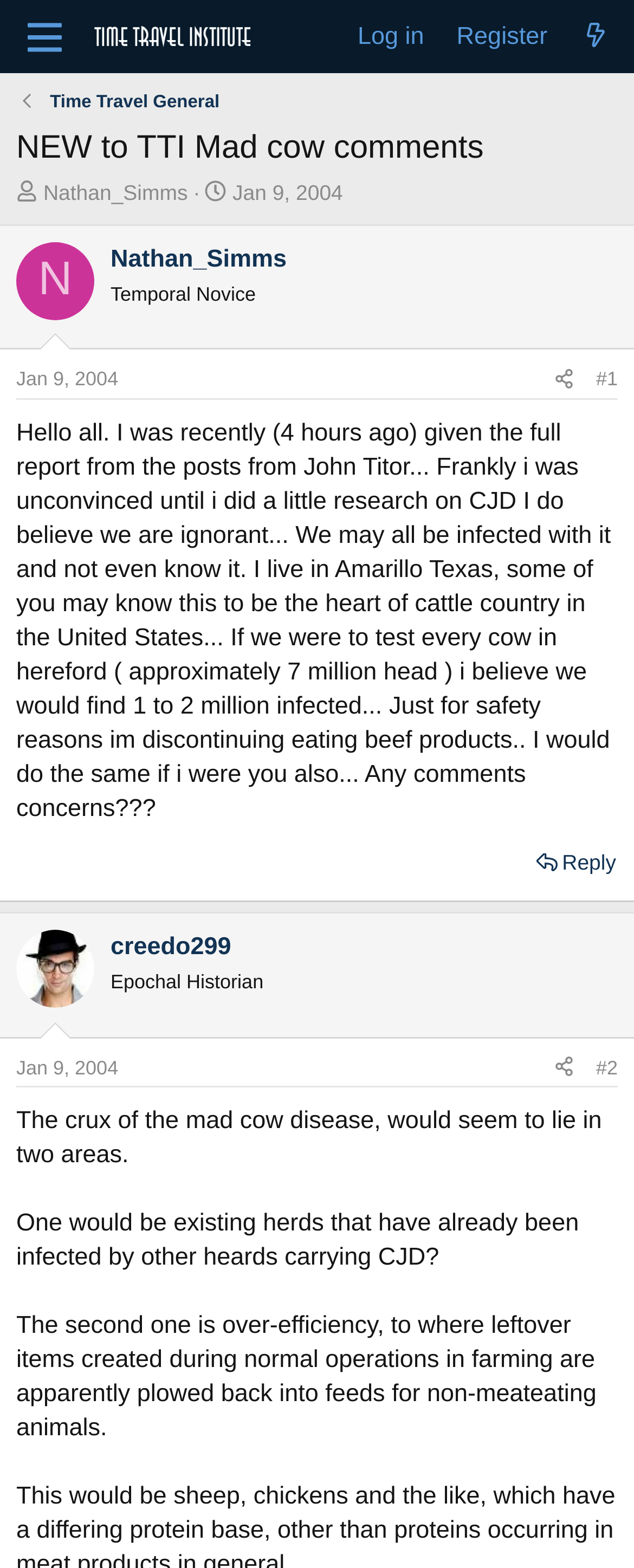Please identify the coordinates of the bounding box that should be clicked to fulfill this instruction: "Visit the 'Time Travel Institute' website".

[0.143, 0.014, 0.4, 0.032]